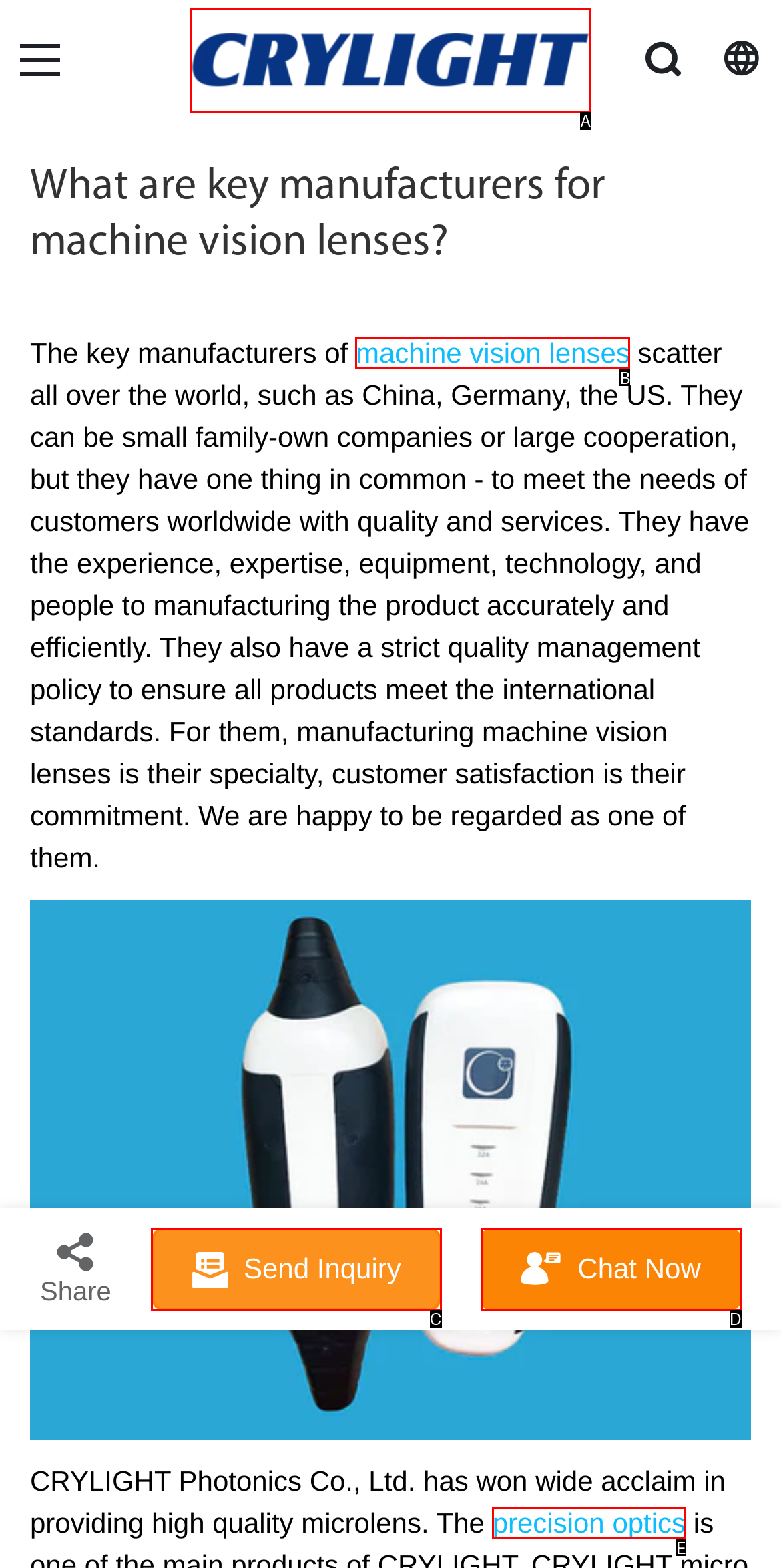Please determine which option aligns with the description: machine vision lenses. Respond with the option’s letter directly from the available choices.

B